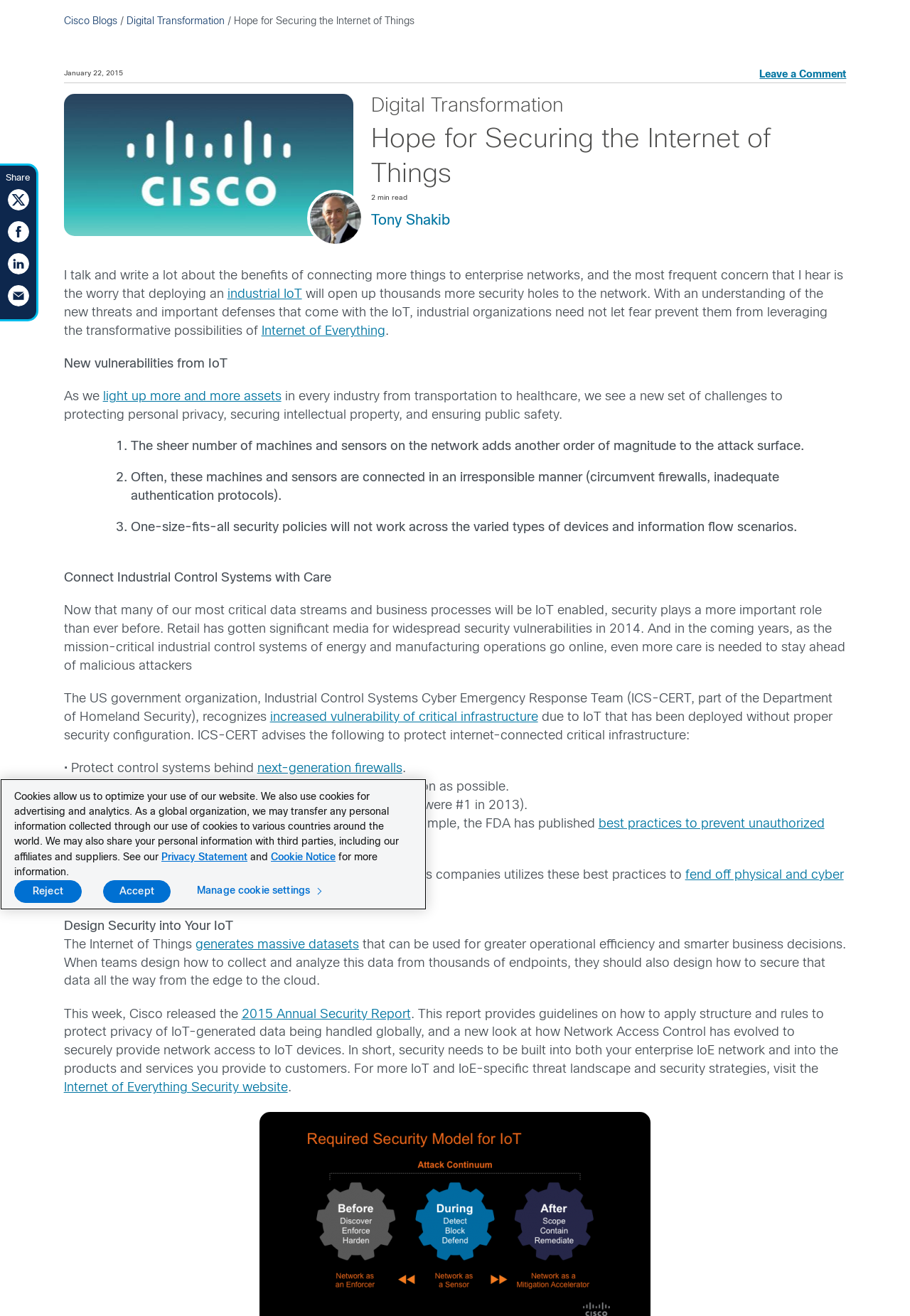Answer the question in a single word or phrase:
What is recommended to protect internet-connected critical infrastructure?

Next-generation firewalls